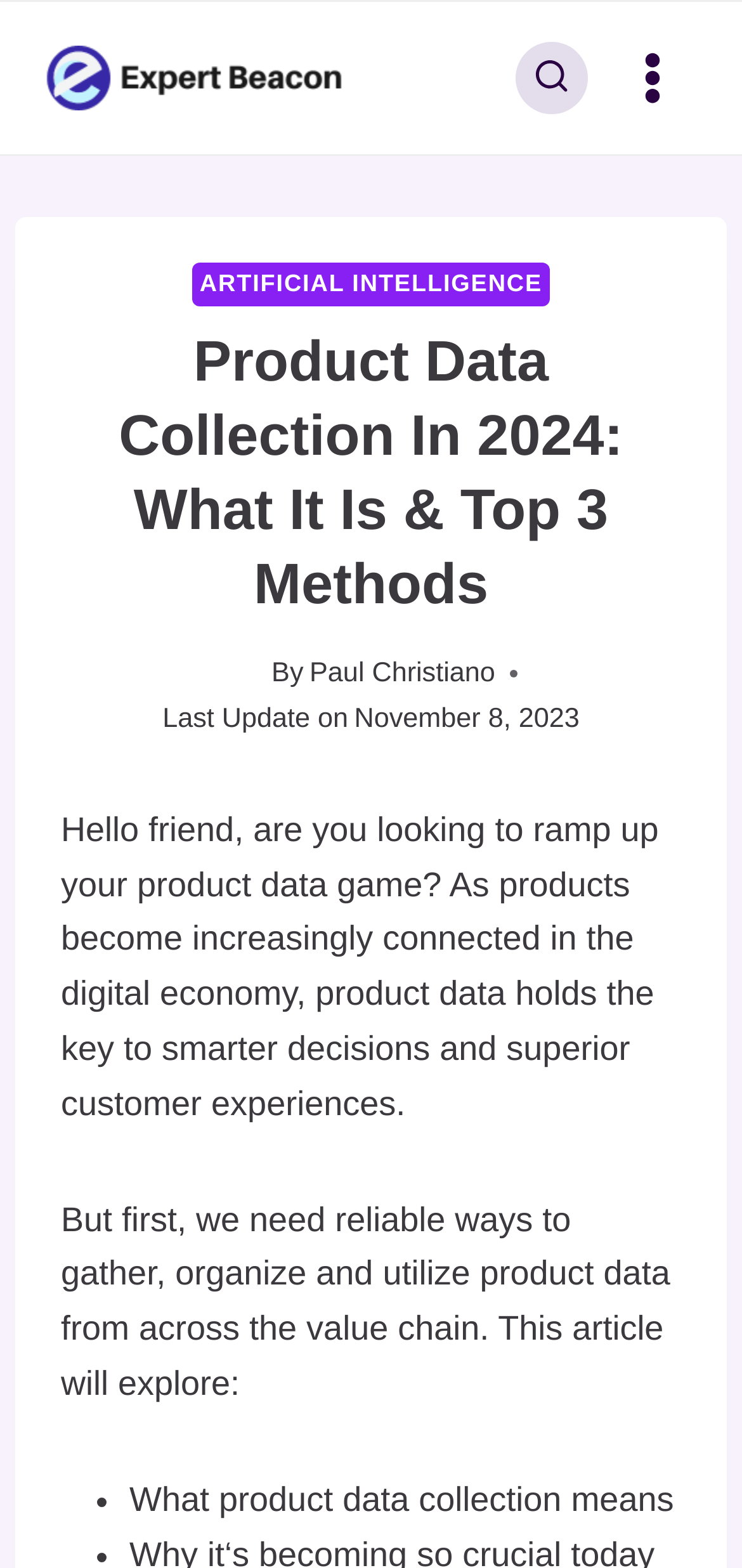What is the logo positioned at?
Please look at the screenshot and answer using one word or phrase.

Top left